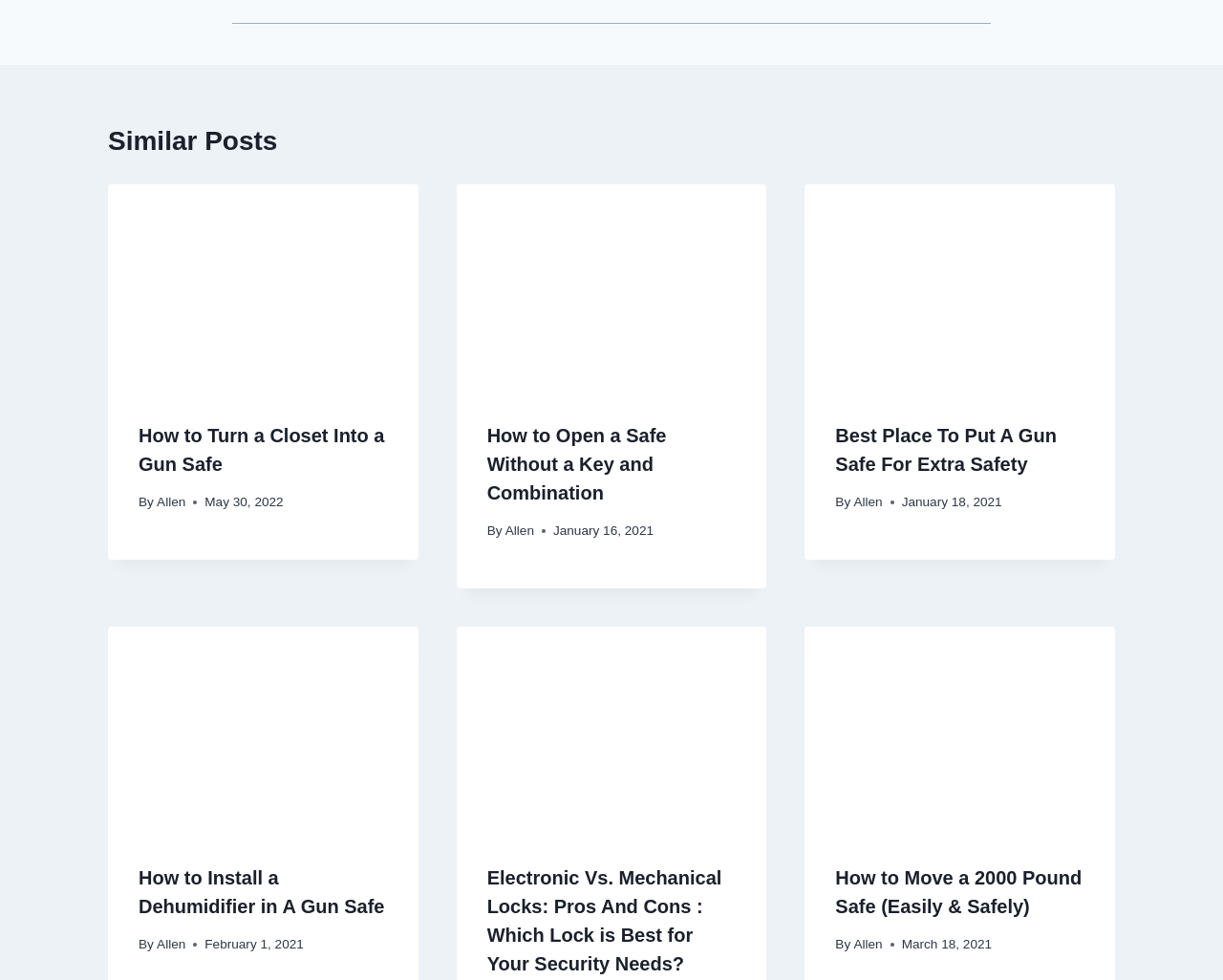Give a one-word or one-phrase response to the question: 
Who is the author of the second article?

Allen